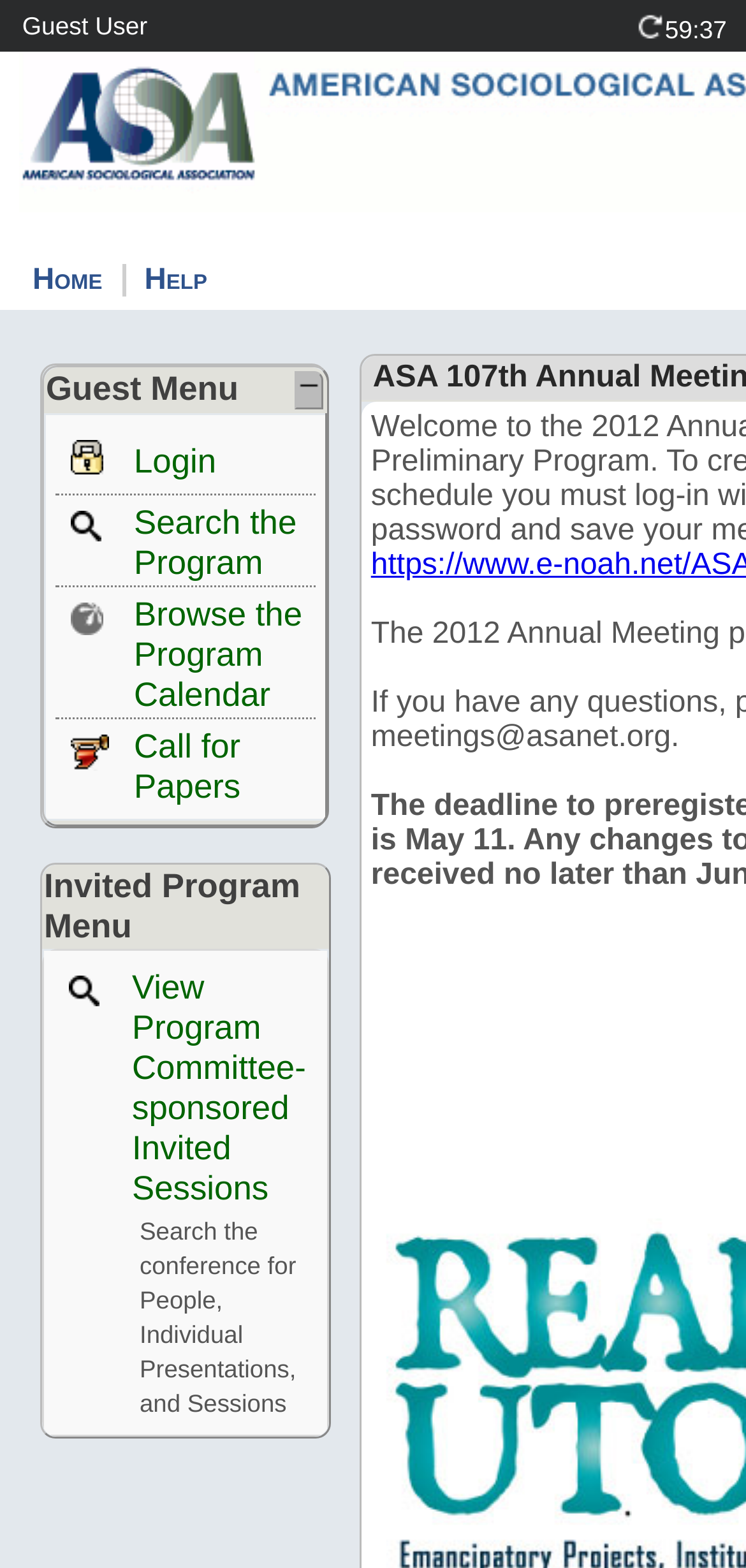Respond to the question below with a single word or phrase: How many tables are on the webpage?

5